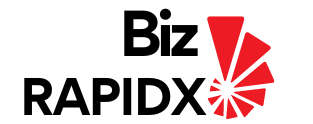What is the typography style of 'Biz'?
Refer to the image and provide a detailed answer to the question.

The caption describes the logo of 'Biz RapidX' which features bold black typography for 'Biz' and 'RAPIDX', complemented by a distinctive red graphic element.